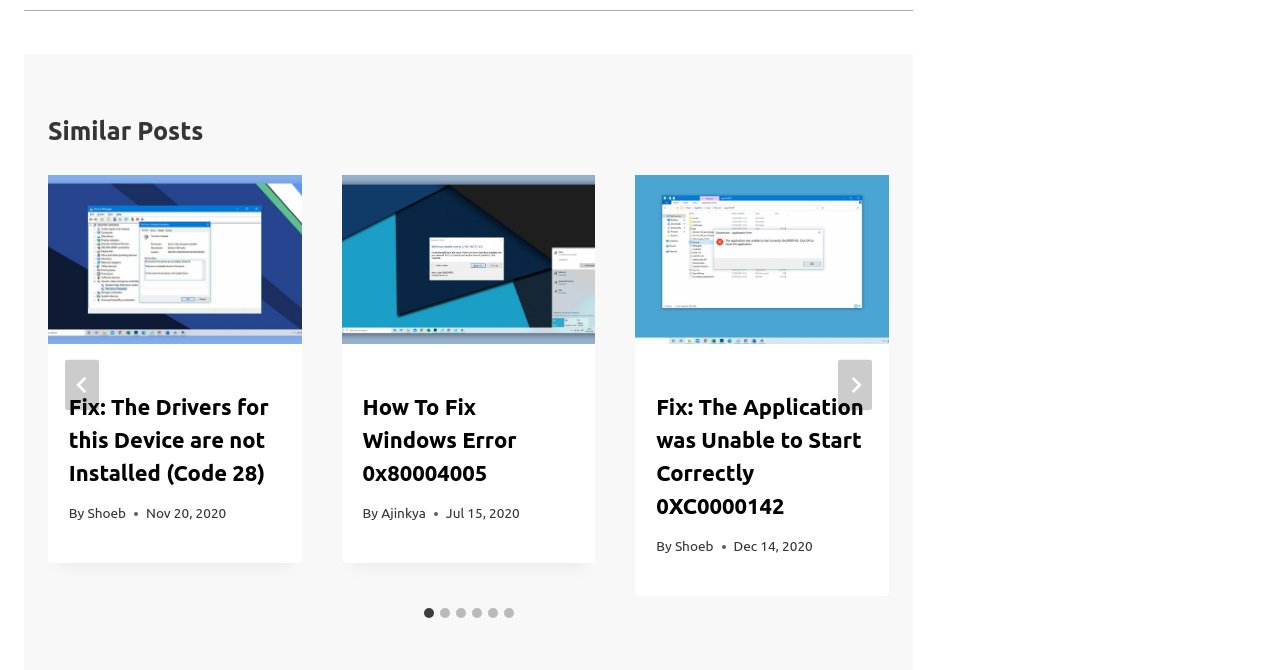Please pinpoint the bounding box coordinates for the region I should click to adhere to this instruction: "View the last slide".

[0.051, 0.537, 0.077, 0.613]